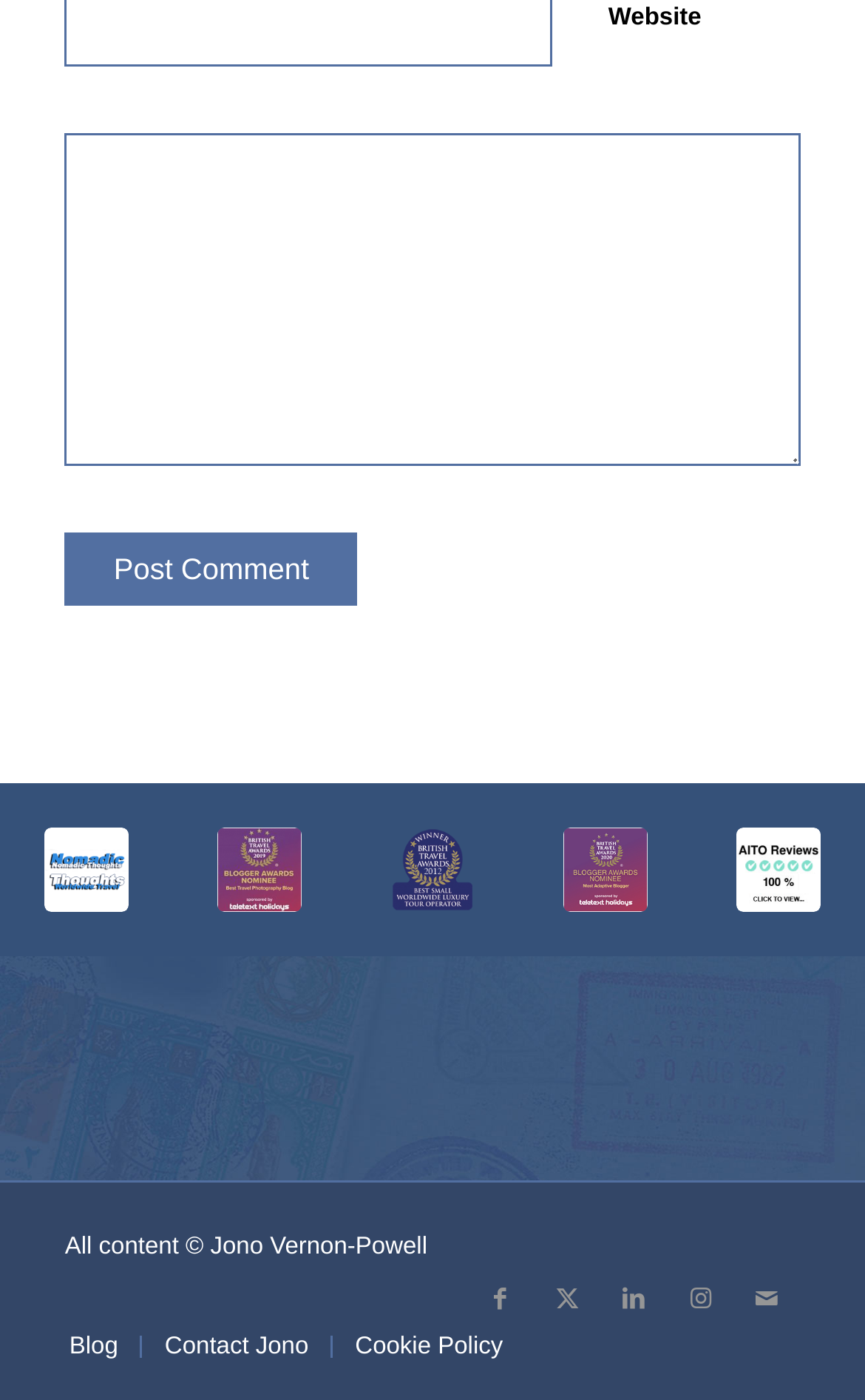Please find the bounding box coordinates for the clickable element needed to perform this instruction: "Post a comment".

[0.075, 0.381, 0.414, 0.433]